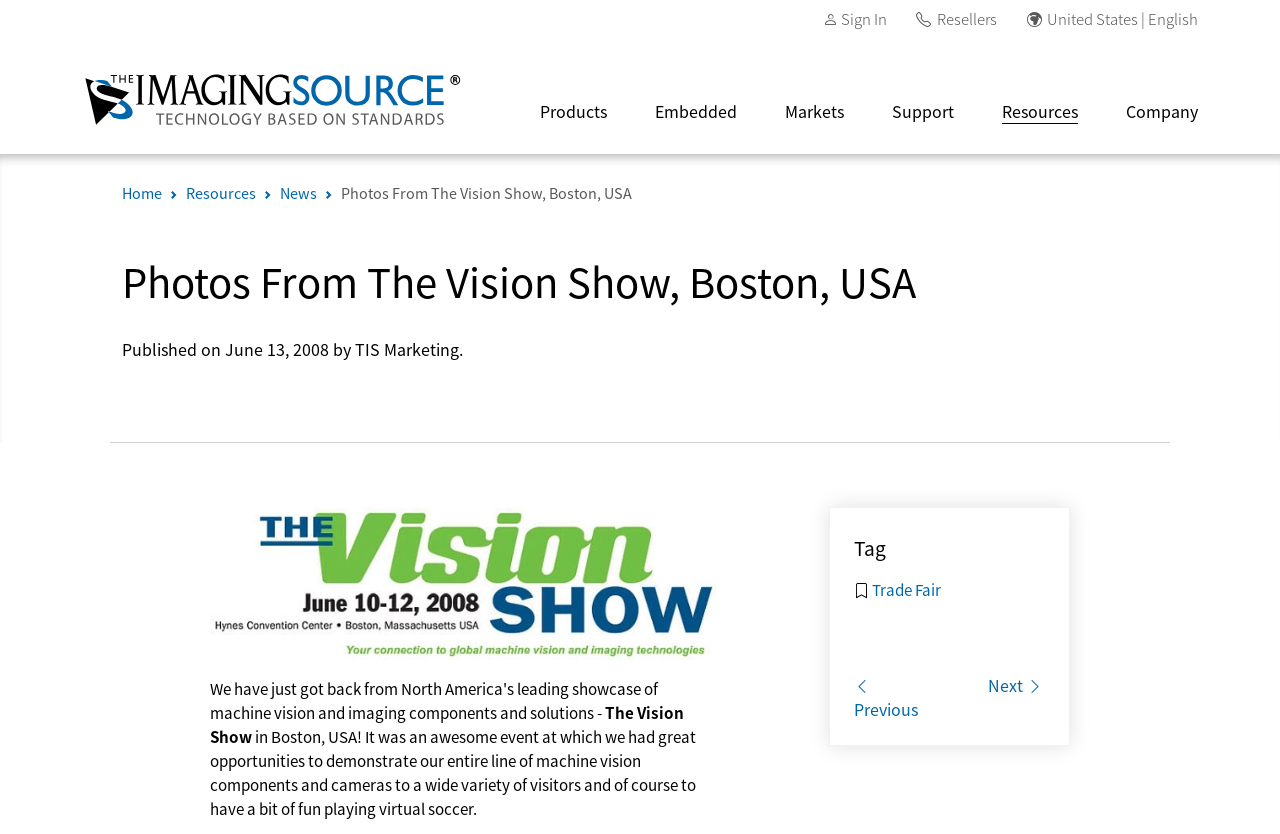Provide the bounding box coordinates, formatted as (top-left x, top-left y, bottom-right x, bottom-right y), with all values being floating point numbers between 0 and 1. Identify the bounding box of the UI element that matches the description: Products

[0.412, 0.081, 0.493, 0.153]